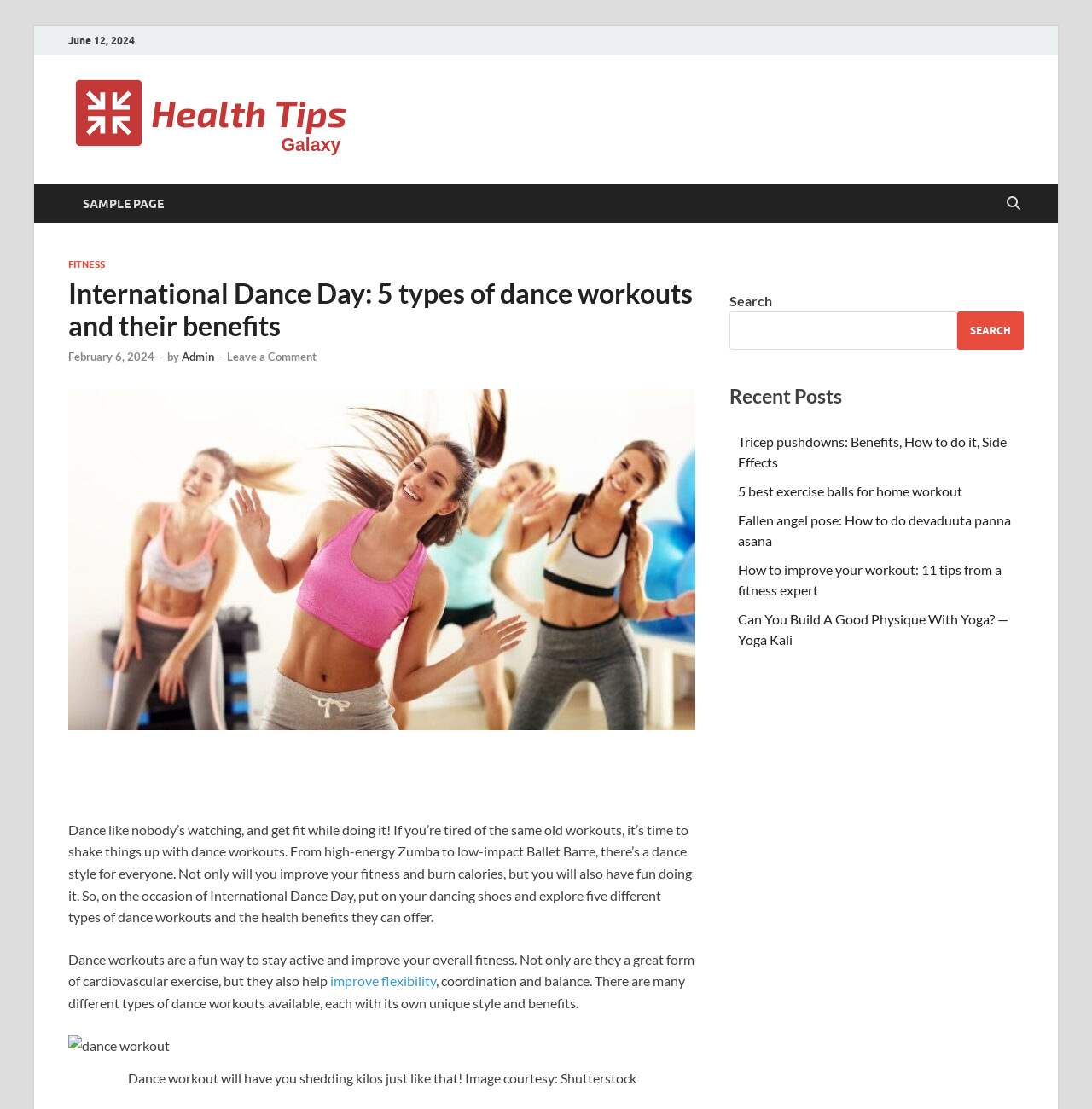Illustrate the webpage's structure and main components comprehensively.

The webpage is about International Dance Day, focusing on 5 types of dance workouts and their benefits. At the top, there is a date "June 12, 2024" and a link to "Fitness Tips – Health Tips Galaxy" with an accompanying image. Below this, there is a link to "SAMPLE PAGE" and a header section with links to "FITNESS" and the title of the article "International Dance Day: 5 types of dance workouts and their benefits". 

The article starts with a brief introduction to dance workouts, highlighting their fun and fitness benefits. The text is divided into paragraphs, with a link to "improve flexibility" in the second paragraph. 

Below the text, there is a figure with an image of a dance workout, accompanied by a caption describing the image. 

On the right side of the page, there is a complementary section with a search bar, a heading "Recent Posts", and five links to recent articles, including "Tricep pushdowns: Benefits, How to do it, Side Effects" and "How to improve your workout: 11 tips from a fitness expert".